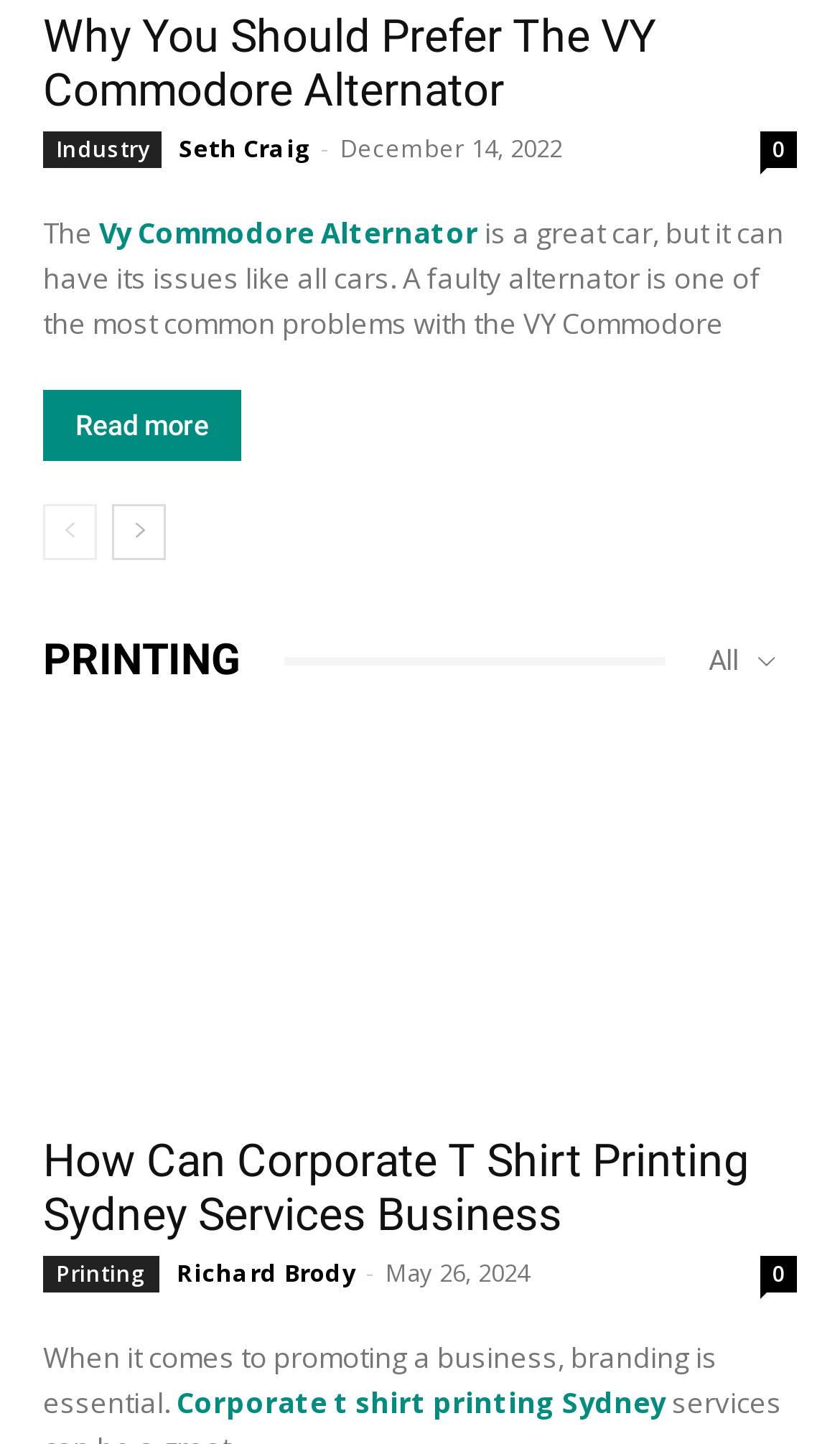Identify the bounding box coordinates for the element you need to click to achieve the following task: "Navigate to the previous page". Provide the bounding box coordinates as four float numbers between 0 and 1, in the form [left, top, right, bottom].

[0.051, 0.35, 0.115, 0.389]